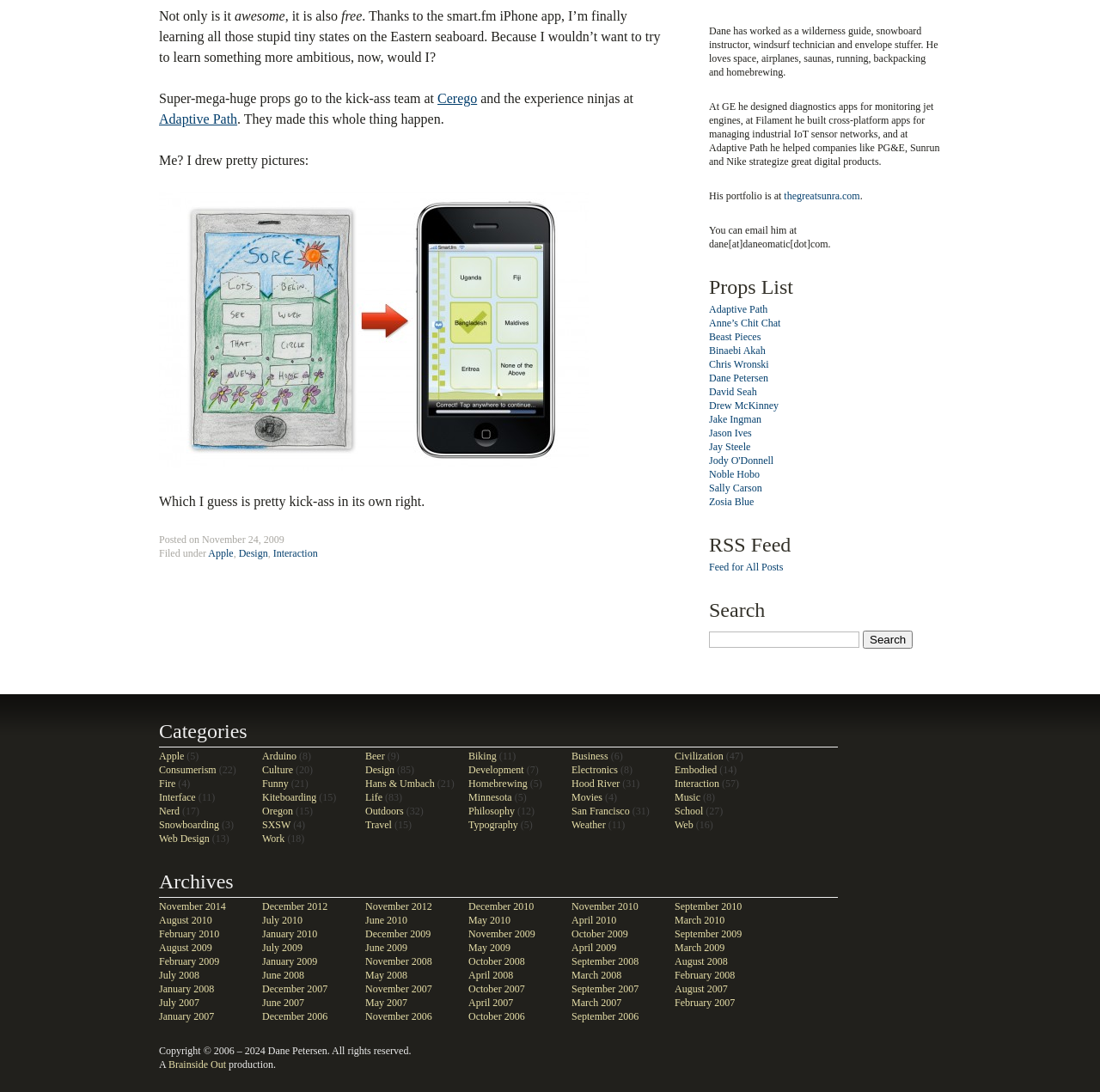Identify the bounding box coordinates for the UI element described as follows: "July 2008". Ensure the coordinates are four float numbers between 0 and 1, formatted as [left, top, right, bottom].

[0.145, 0.888, 0.181, 0.899]